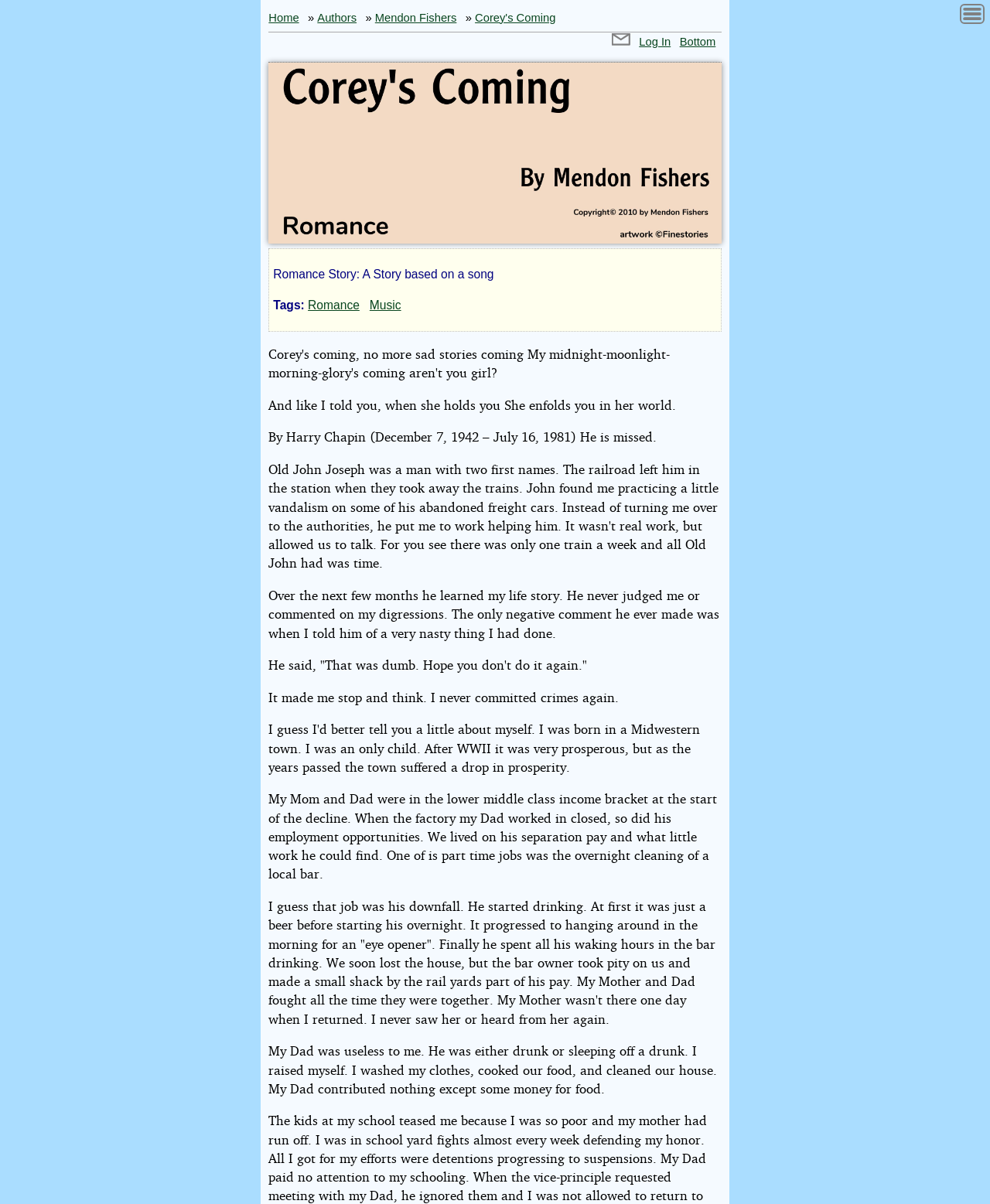Please determine the bounding box coordinates for the element that should be clicked to follow these instructions: "Read the next post".

None